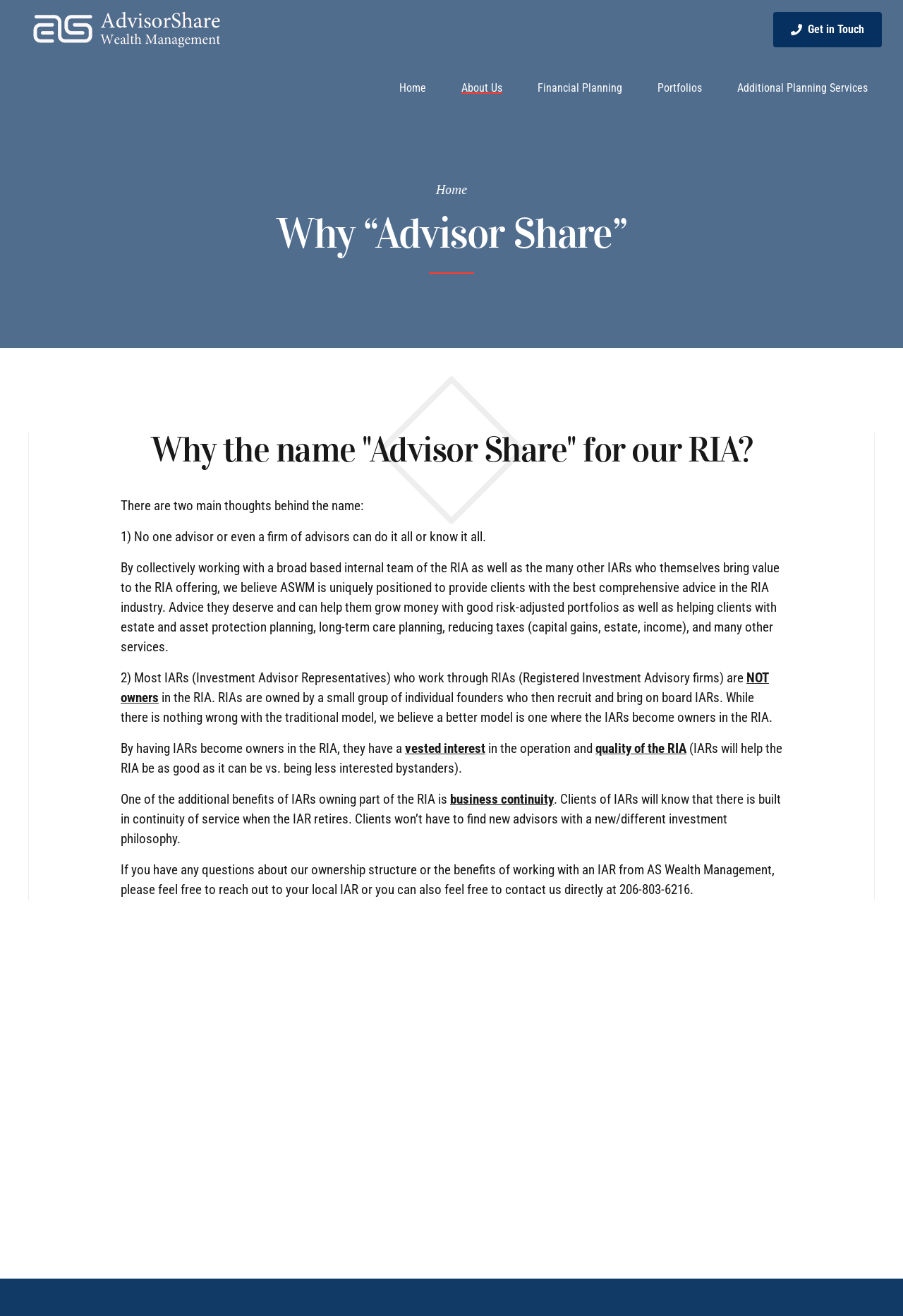Answer the question with a single word or phrase: 
What is the phone number to contact AS Wealth Management?

206-803-6216